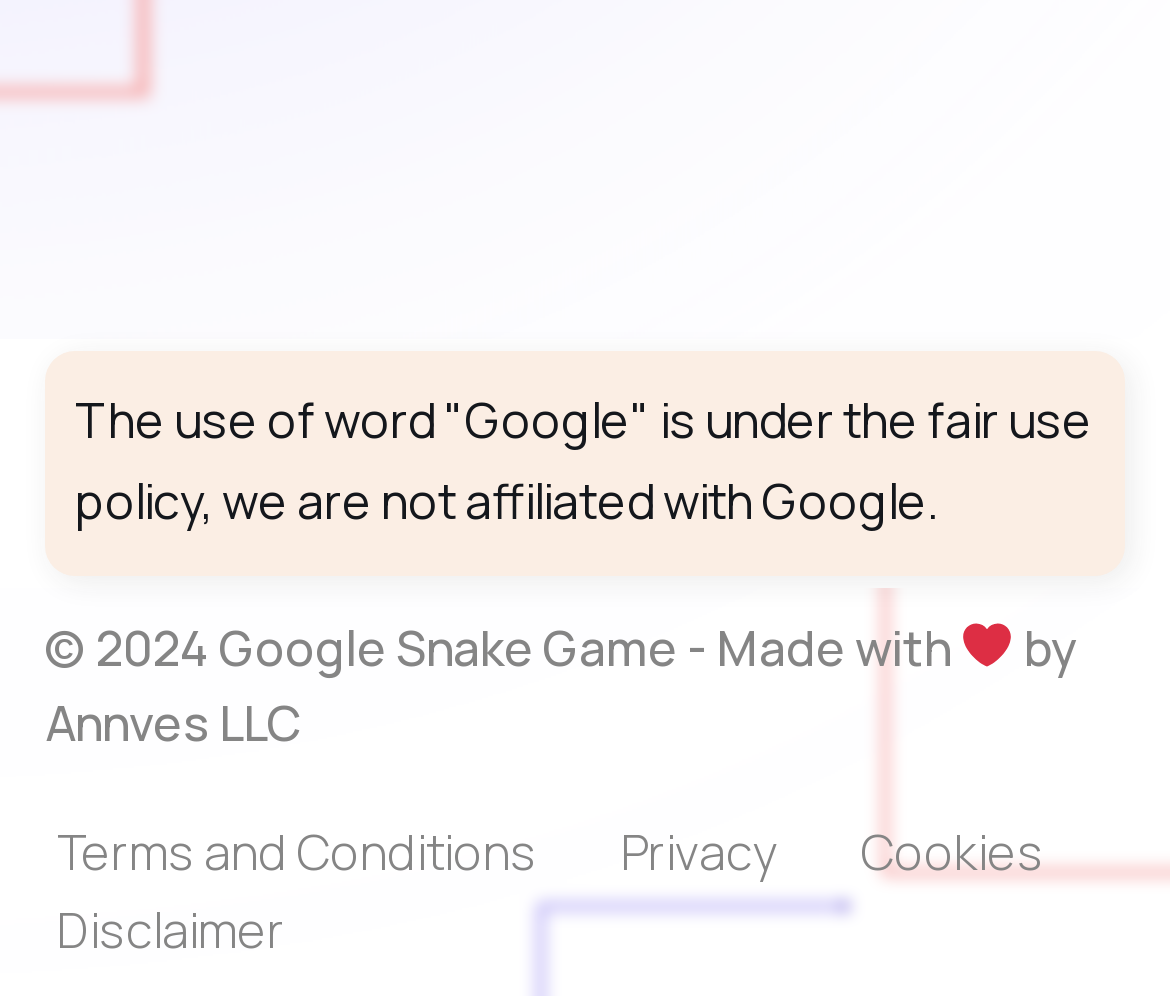Determine the bounding box coordinates for the HTML element mentioned in the following description: "Terms and Conditions". The coordinates should be a list of four floats ranging from 0 to 1, represented as [left, top, right, bottom].

[0.049, 0.816, 0.459, 0.896]